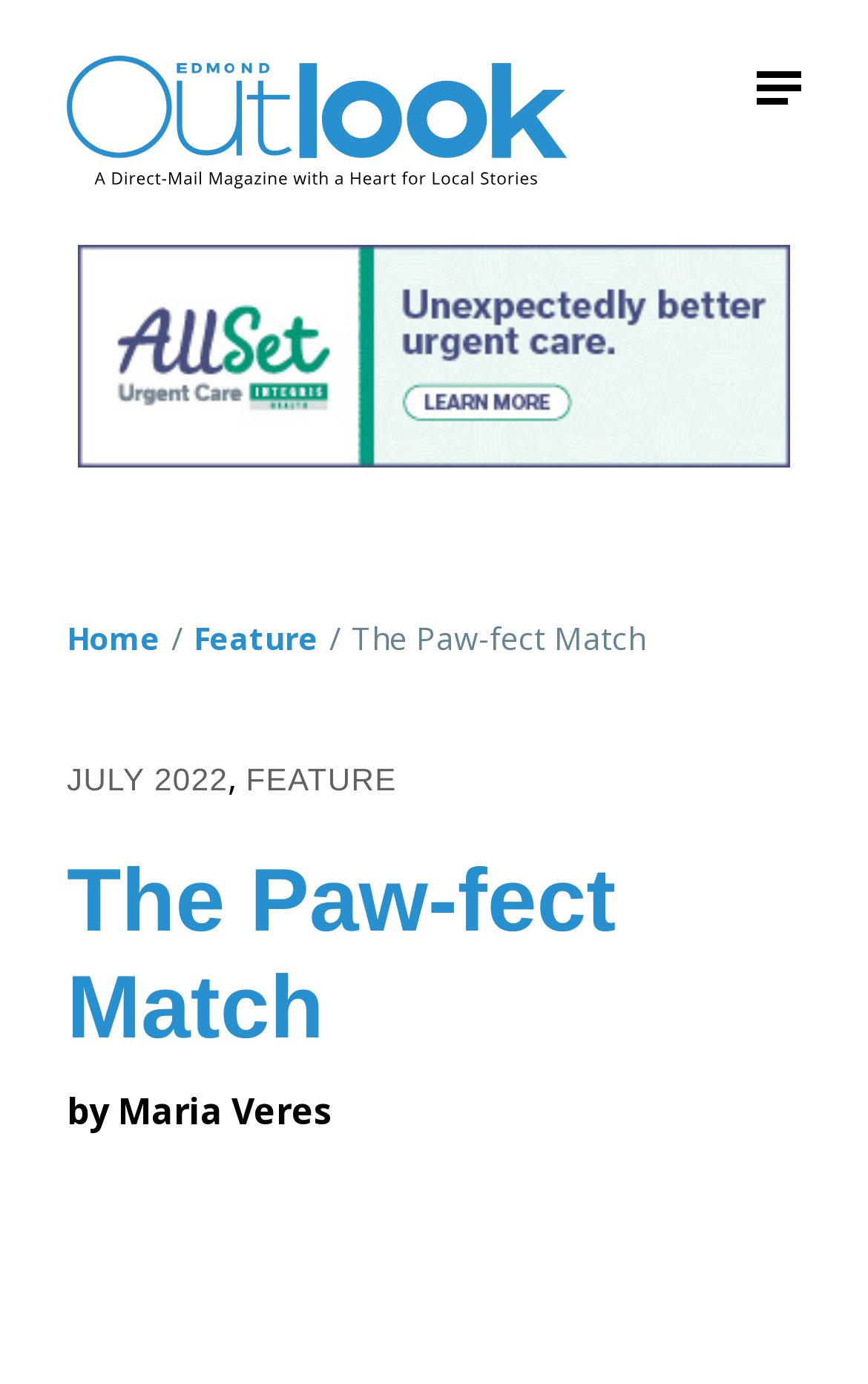Determine the main text heading of the webpage and provide its content.

The Paw-fect Match